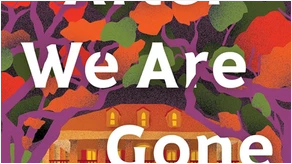What is nestled among the trees?
Respond to the question with a well-detailed and thorough answer.

A cozy house can be seen nestled among the trees, which is illuminated softly, suggesting a sense of warmth and nostalgia amidst the intriguing backdrop of the autumn landscape.